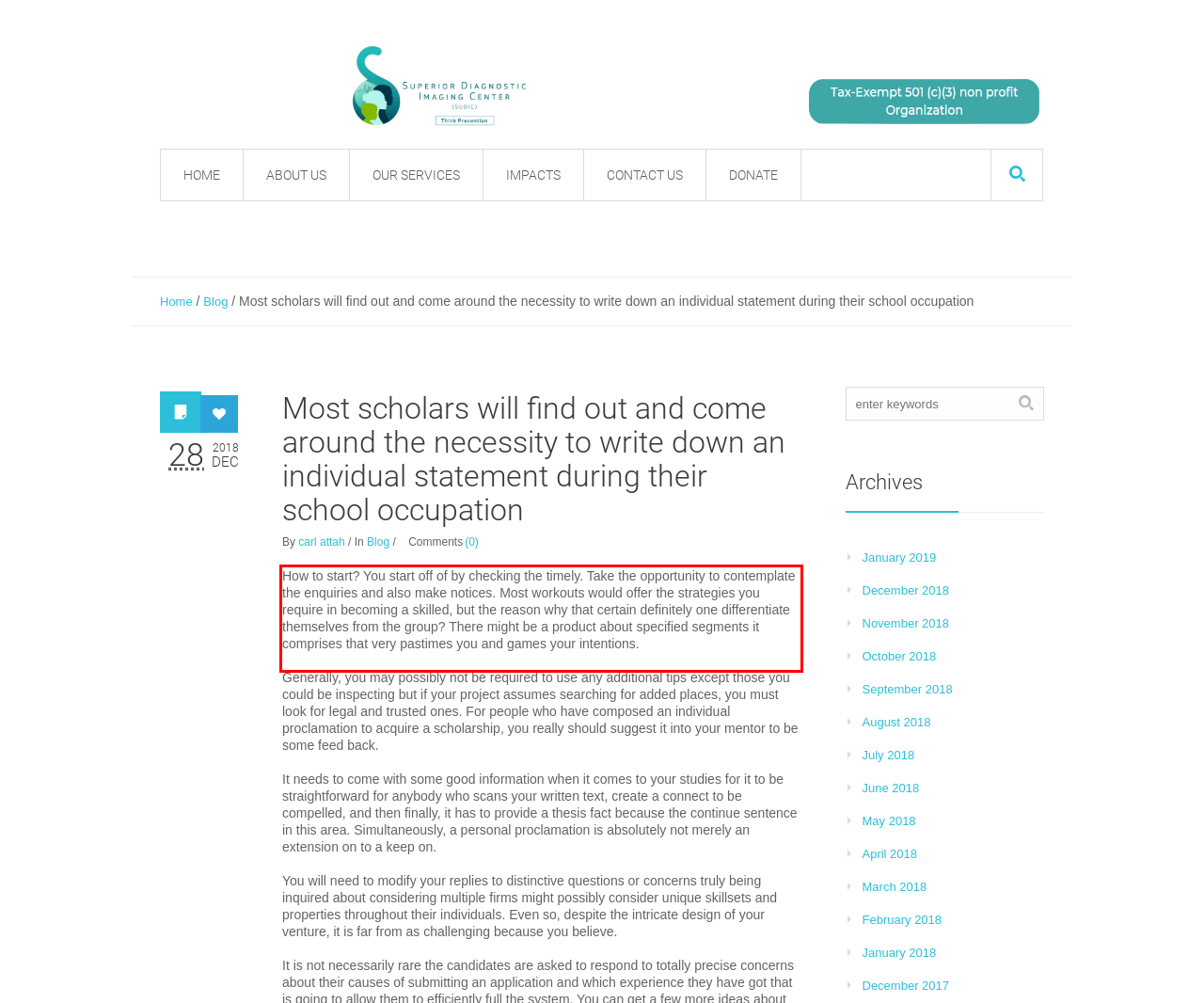Using the provided screenshot of a webpage, recognize the text inside the red rectangle bounding box by performing OCR.

How to start? You start off of by checking the timely. Take the opportunity to contemplate the enquiries and also make notices. Most workouts would offer the strategies you require in becoming a skilled, but the reason why that certain definitely one differentiate themselves from the group? There might be a product about specified segments it comprises that very pastimes you and games your intentions.